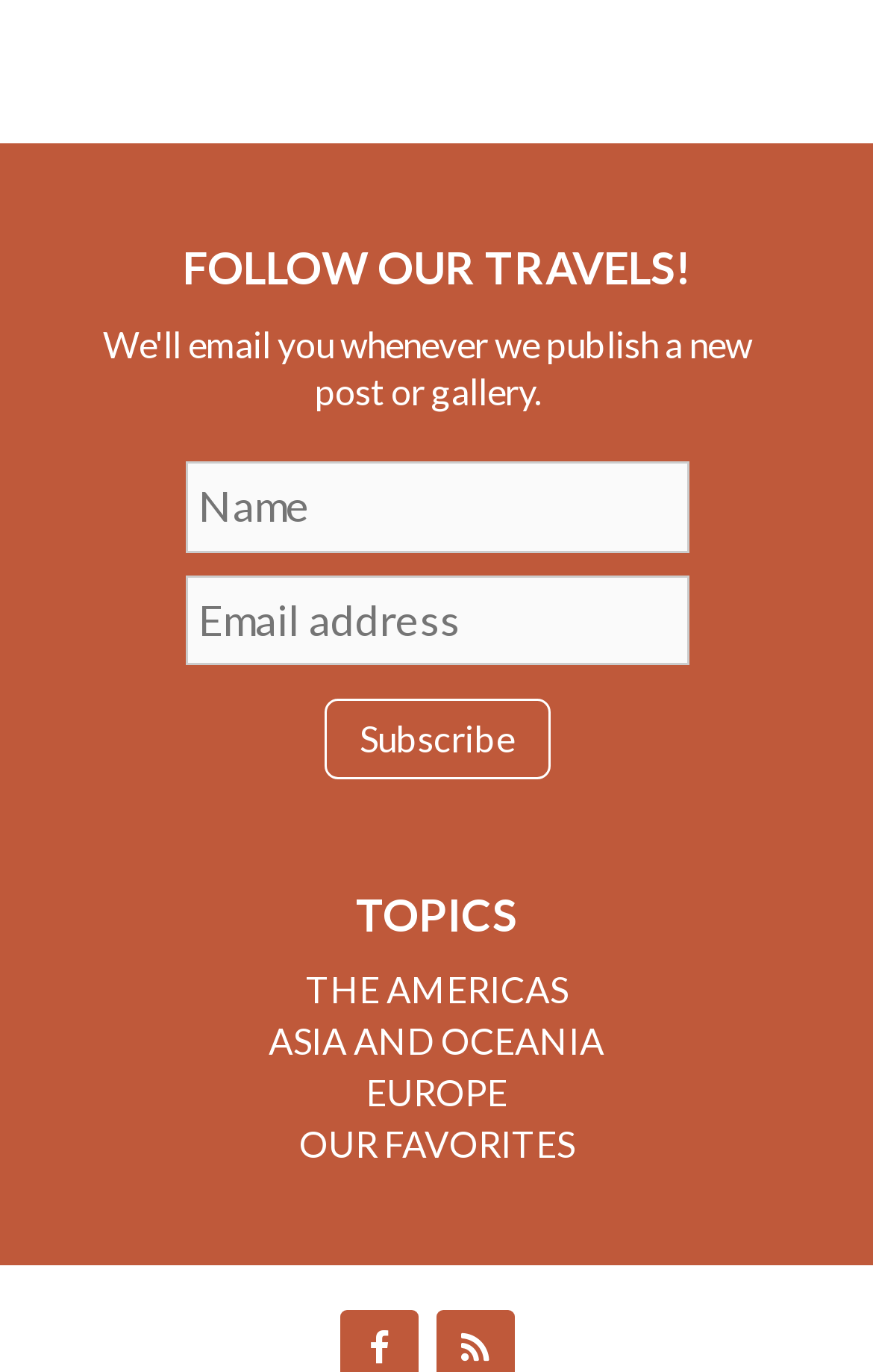What is the theme of the webpage?
Please ensure your answer is as detailed and informative as possible.

The presence of region-based links under 'TOPICS' and the heading 'FOLLOW OUR TRAVELS!' suggest that the webpage is related to travel or travel blogging.